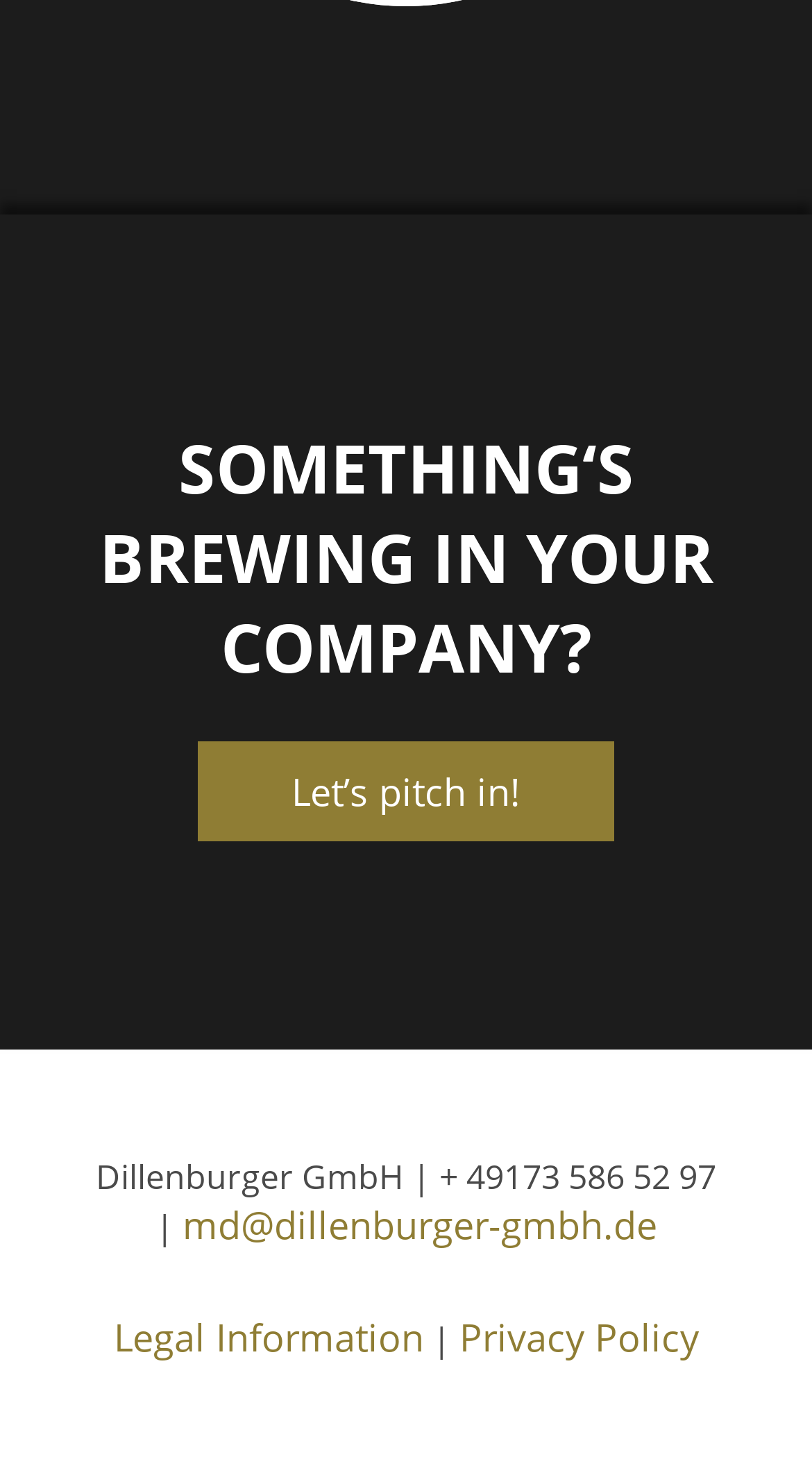Predict the bounding box of the UI element that fits this description: "Let’s pitch in!".

[0.244, 0.506, 0.756, 0.574]